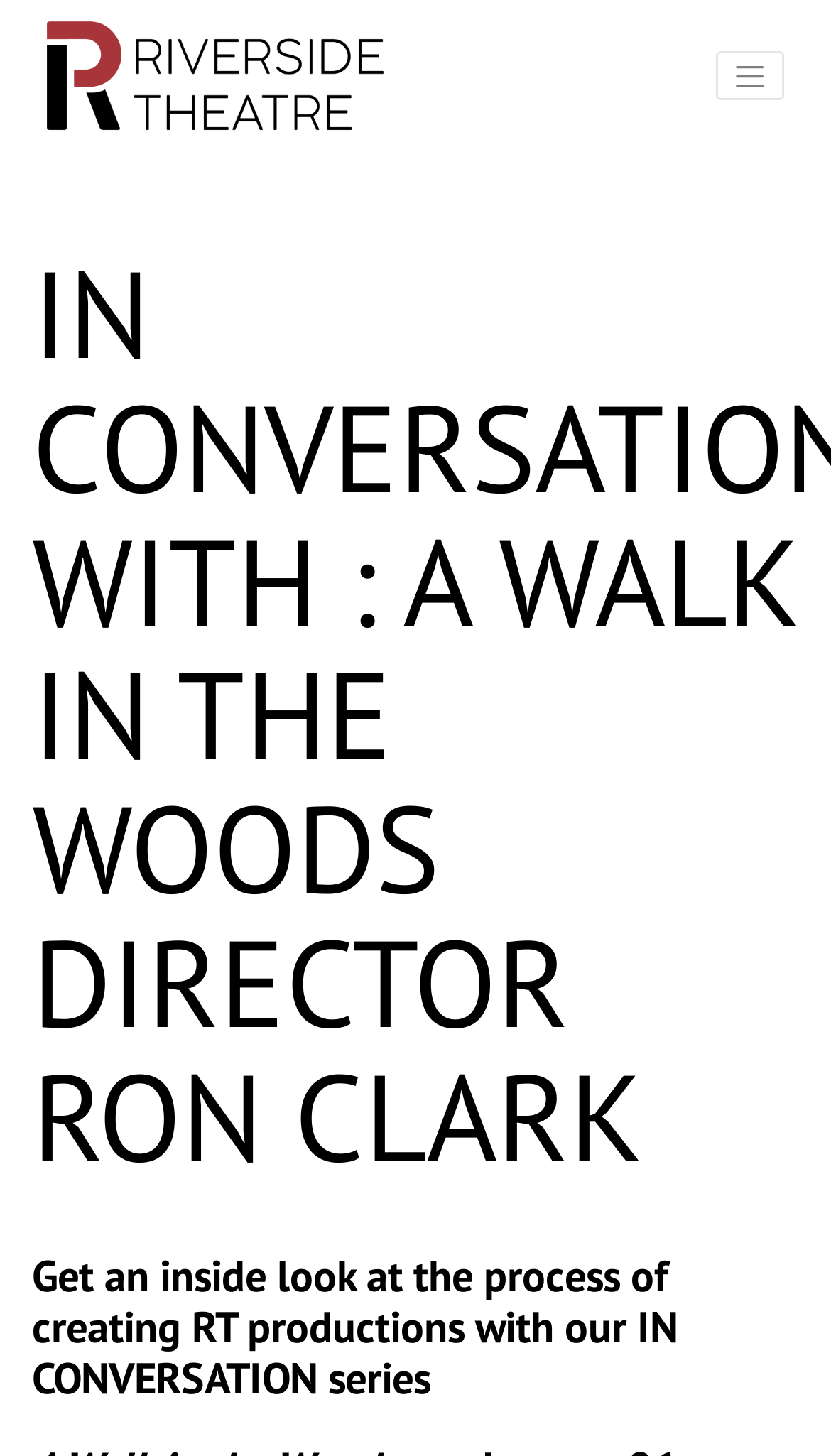What is the topic of the IN CONVERSATION series?
Answer the question with a single word or phrase by looking at the picture.

RT productions